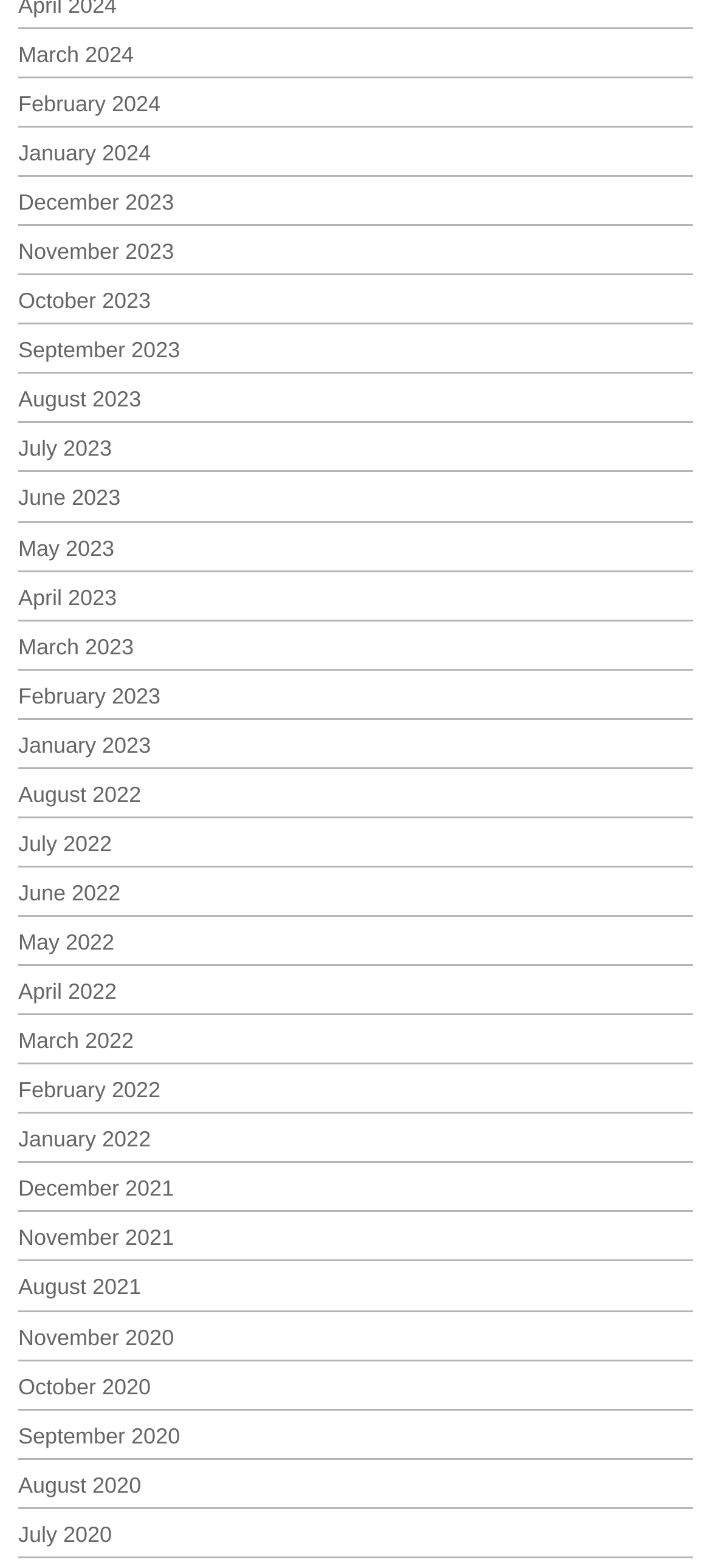Pinpoint the bounding box coordinates of the area that should be clicked to complete the following instruction: "Go to January 2023". The coordinates must be given as four float numbers between 0 and 1, i.e., [left, top, right, bottom].

[0.026, 0.467, 0.212, 0.483]